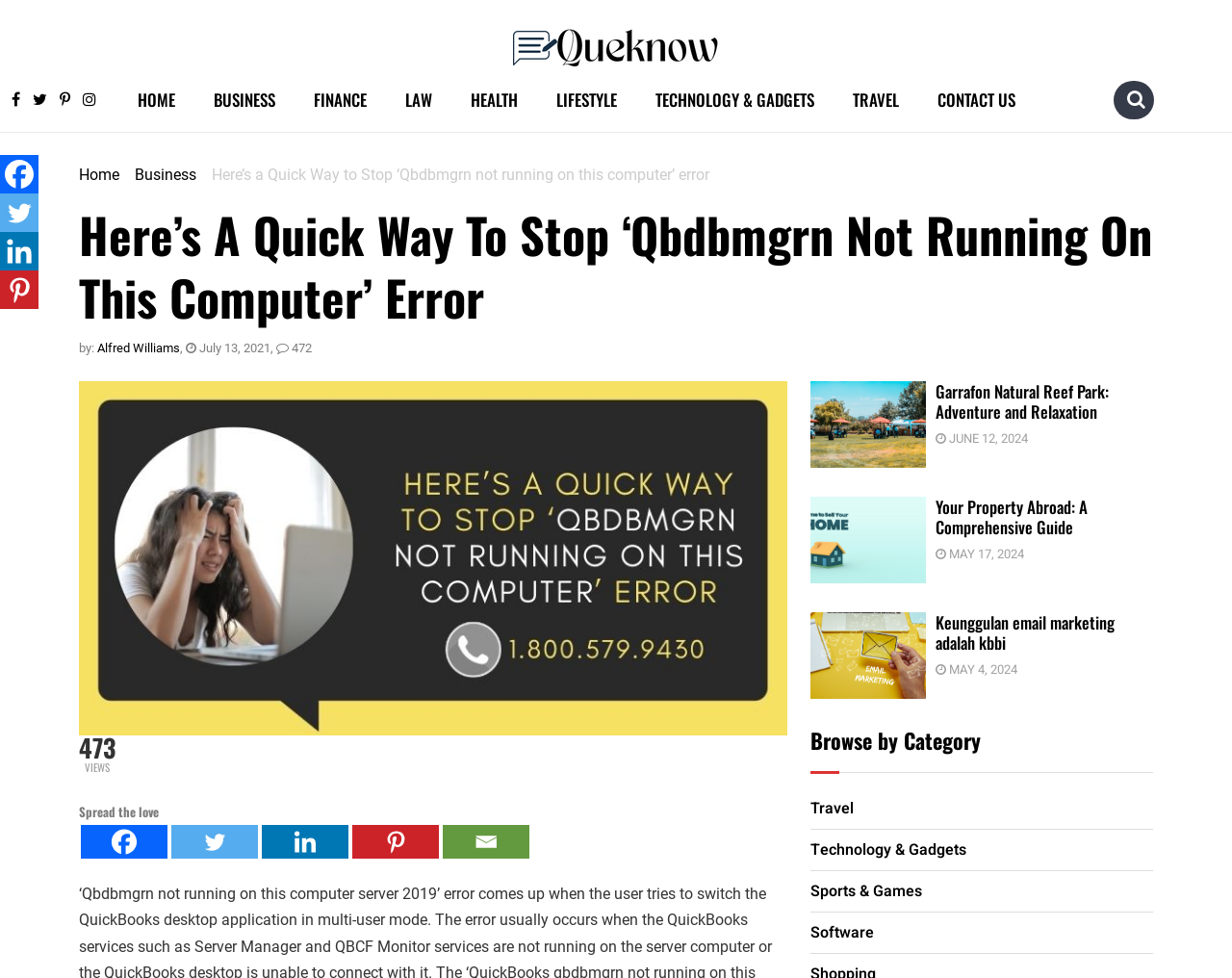Find the bounding box coordinates of the element to click in order to complete the given instruction: "Read the article 'Here’s A Quick Way To Stop ‘Qbdbmgrn Not Running On This Computer’ Error'."

[0.064, 0.208, 0.936, 0.336]